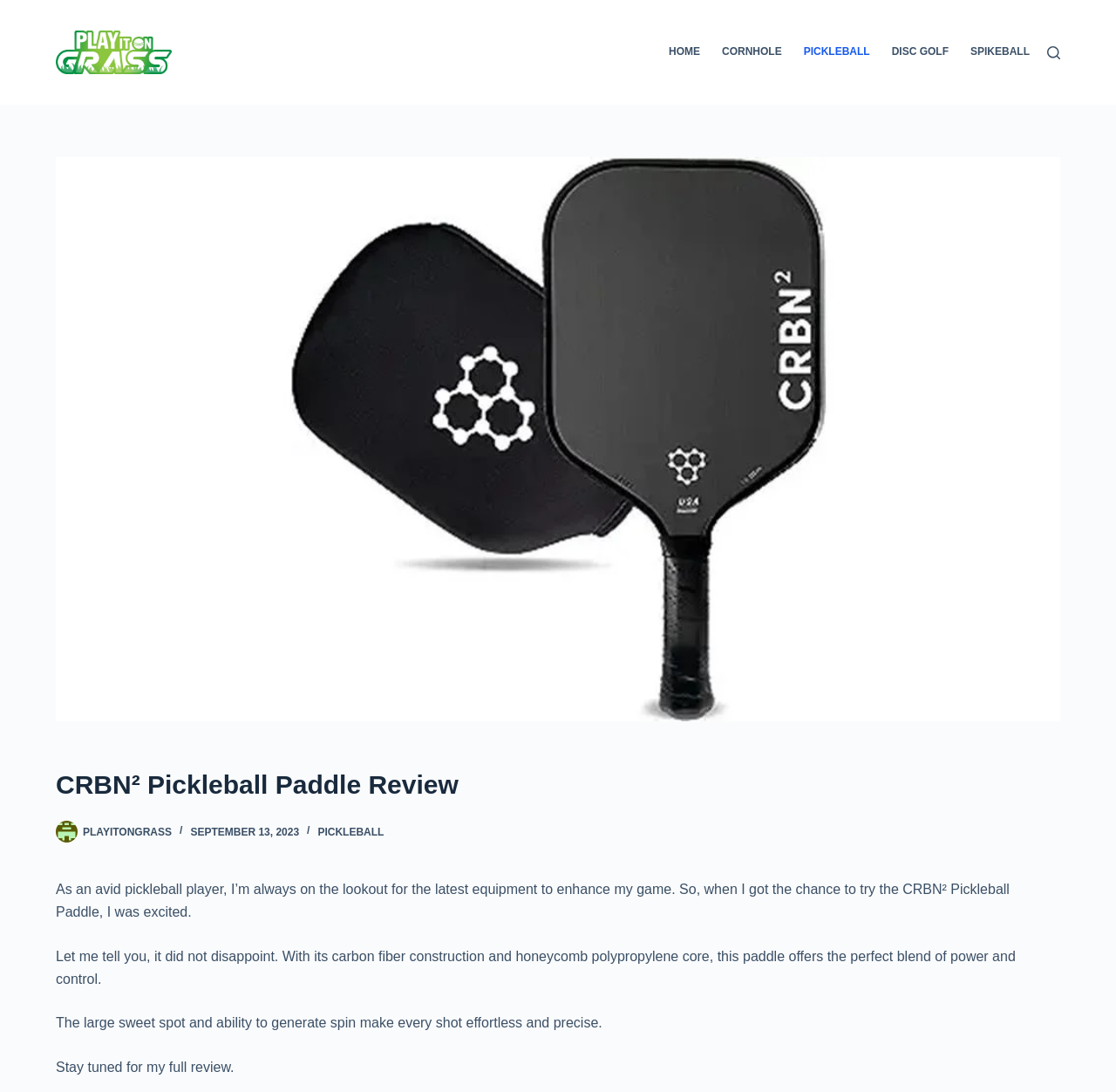Given the webpage screenshot and the description, determine the bounding box coordinates (top-left x, top-left y, bottom-right x, bottom-right y) that define the location of the UI element matching this description: Skip to content

[0.0, 0.0, 0.031, 0.016]